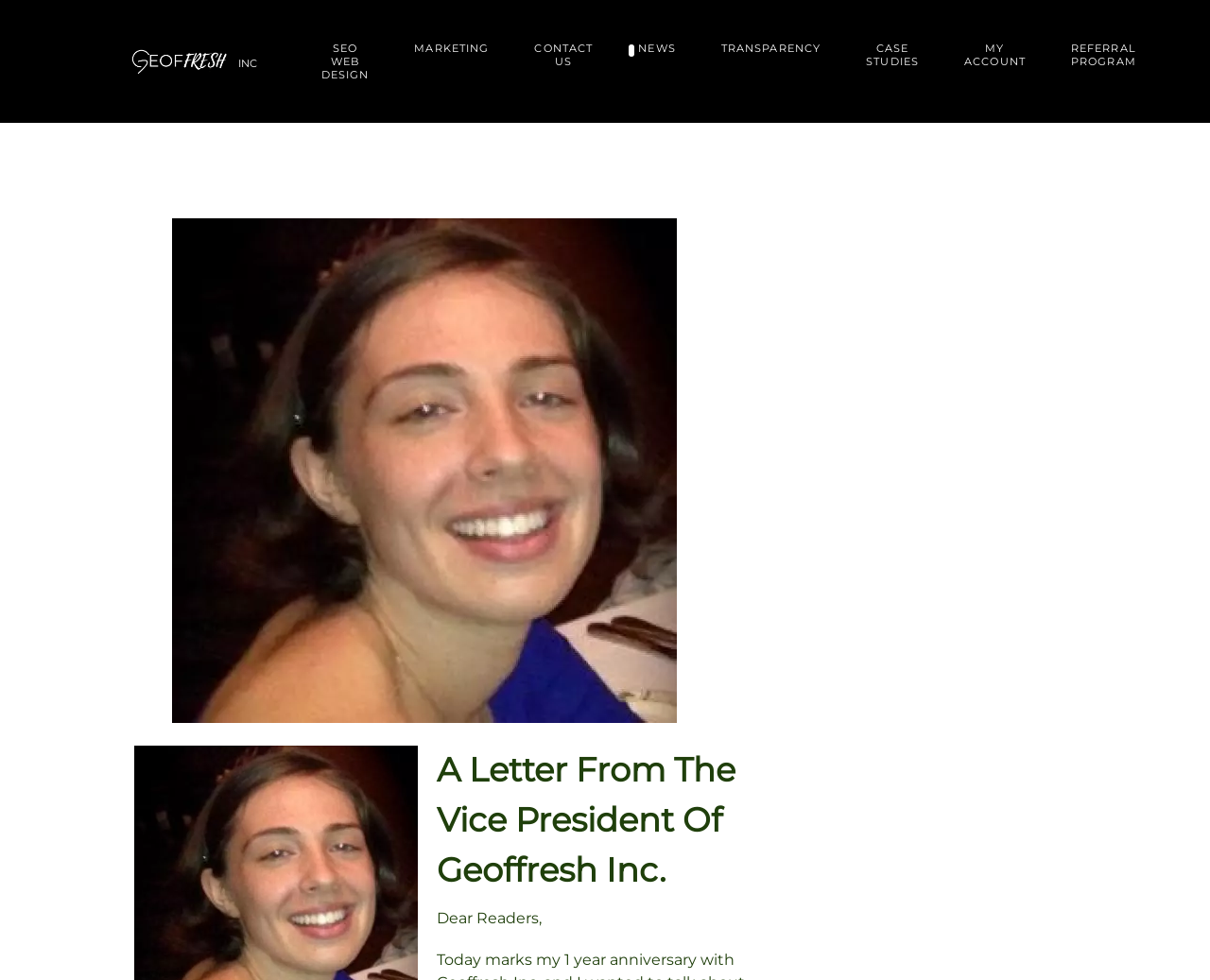Specify the bounding box coordinates of the area that needs to be clicked to achieve the following instruction: "Click on the Inc link".

[0.12, 0.049, 0.2, 0.076]